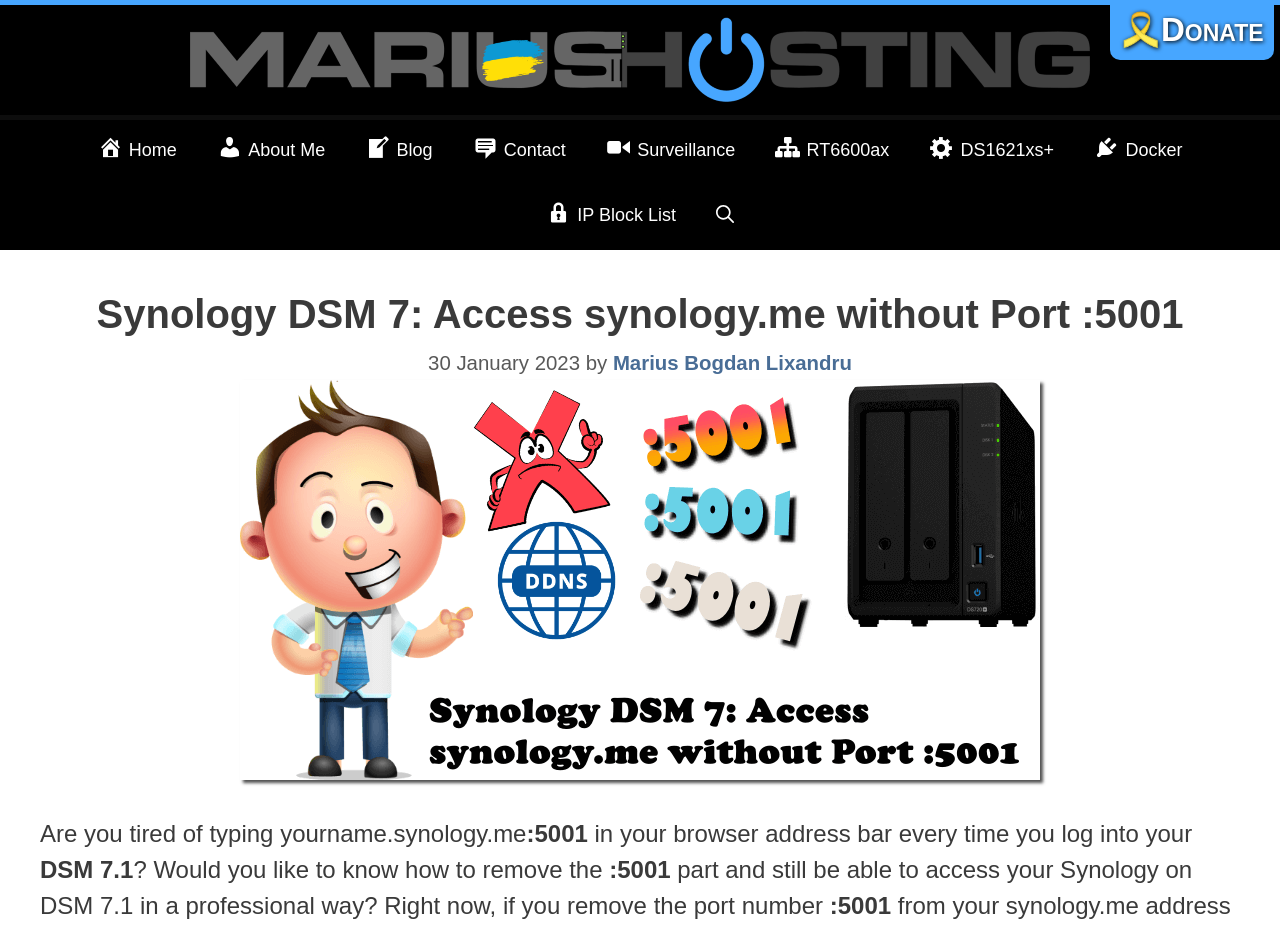Please identify the bounding box coordinates of the area I need to click to accomplish the following instruction: "Click on the 'Donate' button".

[0.875, 0.012, 0.987, 0.052]